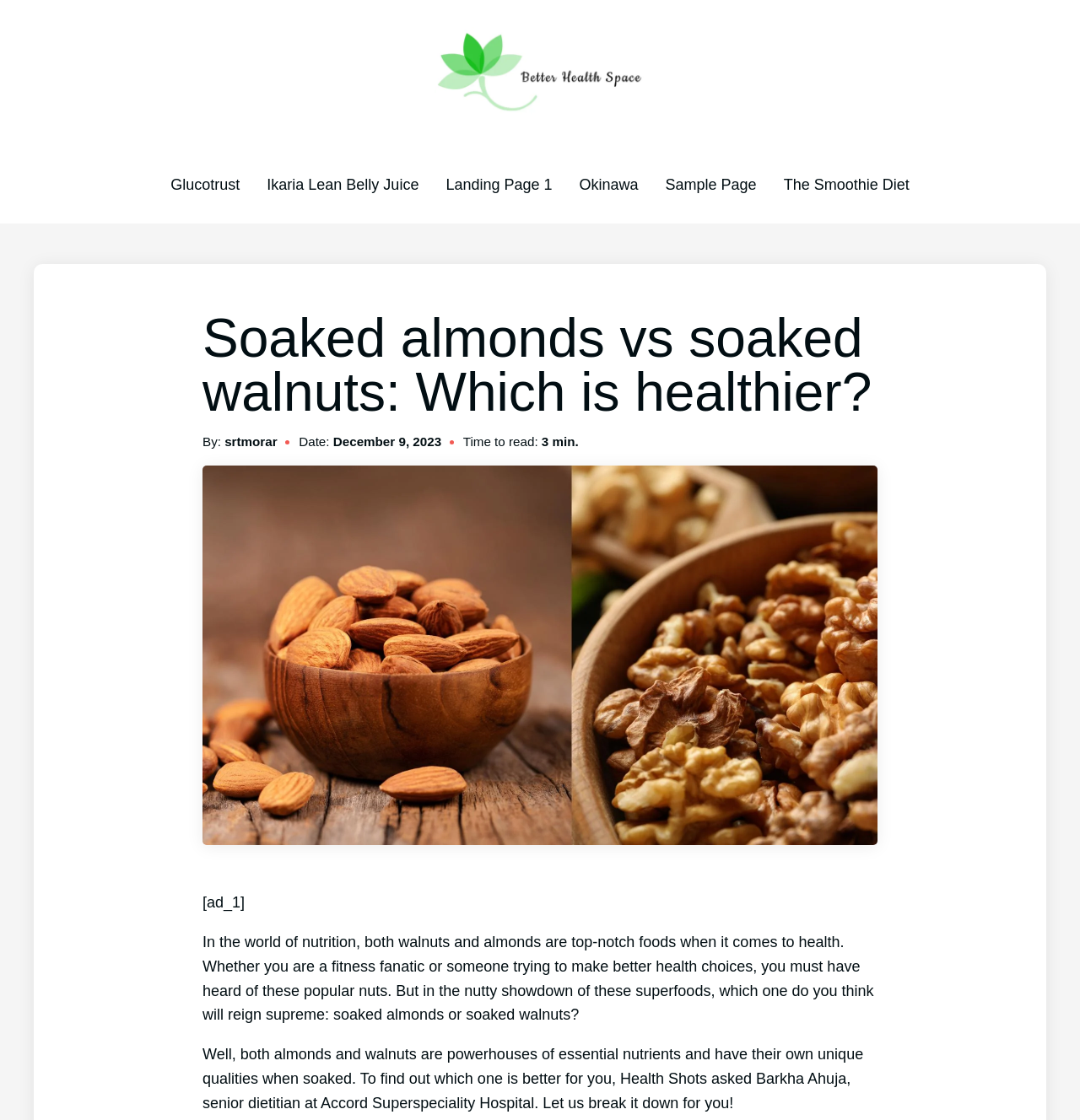Articulate a complete and detailed caption of the webpage elements.

The webpage is about comparing the health benefits of soaked almonds and soaked walnuts. At the top, there is a logo of "Better Health Space" accompanied by a link to the website. Below the logo, there are several links to other health-related pages, including "Glucotrust", "Ikaria Lean Belly Juice", and "The Smoothie Diet", arranged horizontally across the page.

The main content of the webpage starts with a heading that asks the question "Soaked almonds vs soaked walnuts: Which is healthier?" followed by the author's name and the date of publication, December 9, 2023. Below this, there is an image that takes up most of the width of the page.

The article begins by introducing the nutritional benefits of both walnuts and almonds, stating that they are both top-notch foods for health. The text then poses the question of which one is better, soaked almonds or soaked walnuts, and introduces an expert, Barkha Ahuja, a senior dietitian, who will help break down the comparison.